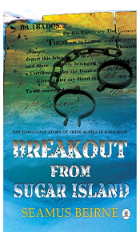Using the details from the image, please elaborate on the following question: What does the pair of shackles symbolize?

The pair of shackles is a prominent feature on the book cover, and it symbolizes confinement and the pursuit of freedom, which is a central theme in the narrative.